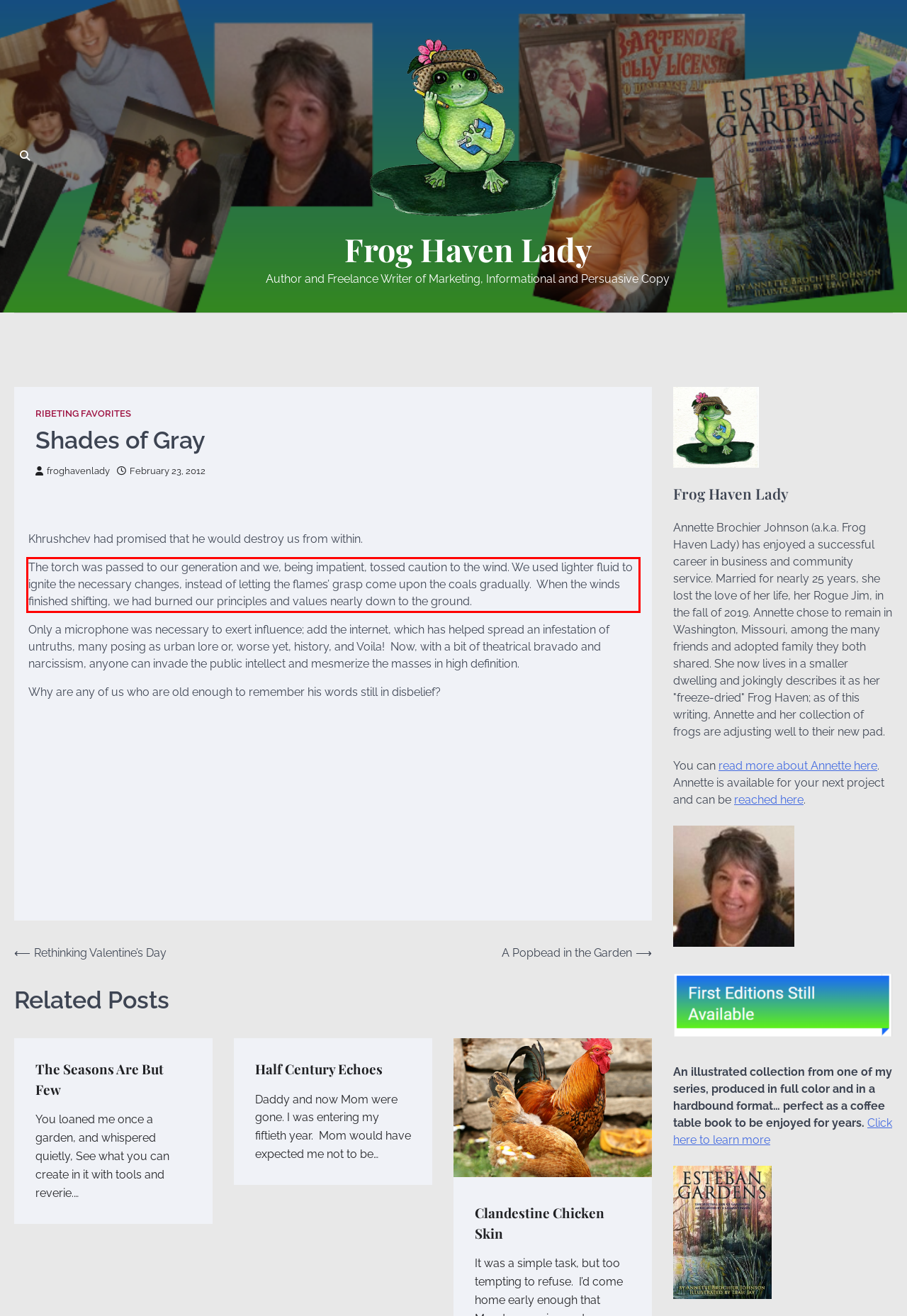You have a screenshot of a webpage, and there is a red bounding box around a UI element. Utilize OCR to extract the text within this red bounding box.

The torch was passed to our generation and we, being impatient, tossed caution to the wind. We used lighter fluid to ignite the necessary changes, instead of letting the flames’ grasp come upon the coals gradually. When the winds finished shifting, we had burned our principles and values nearly down to the ground.